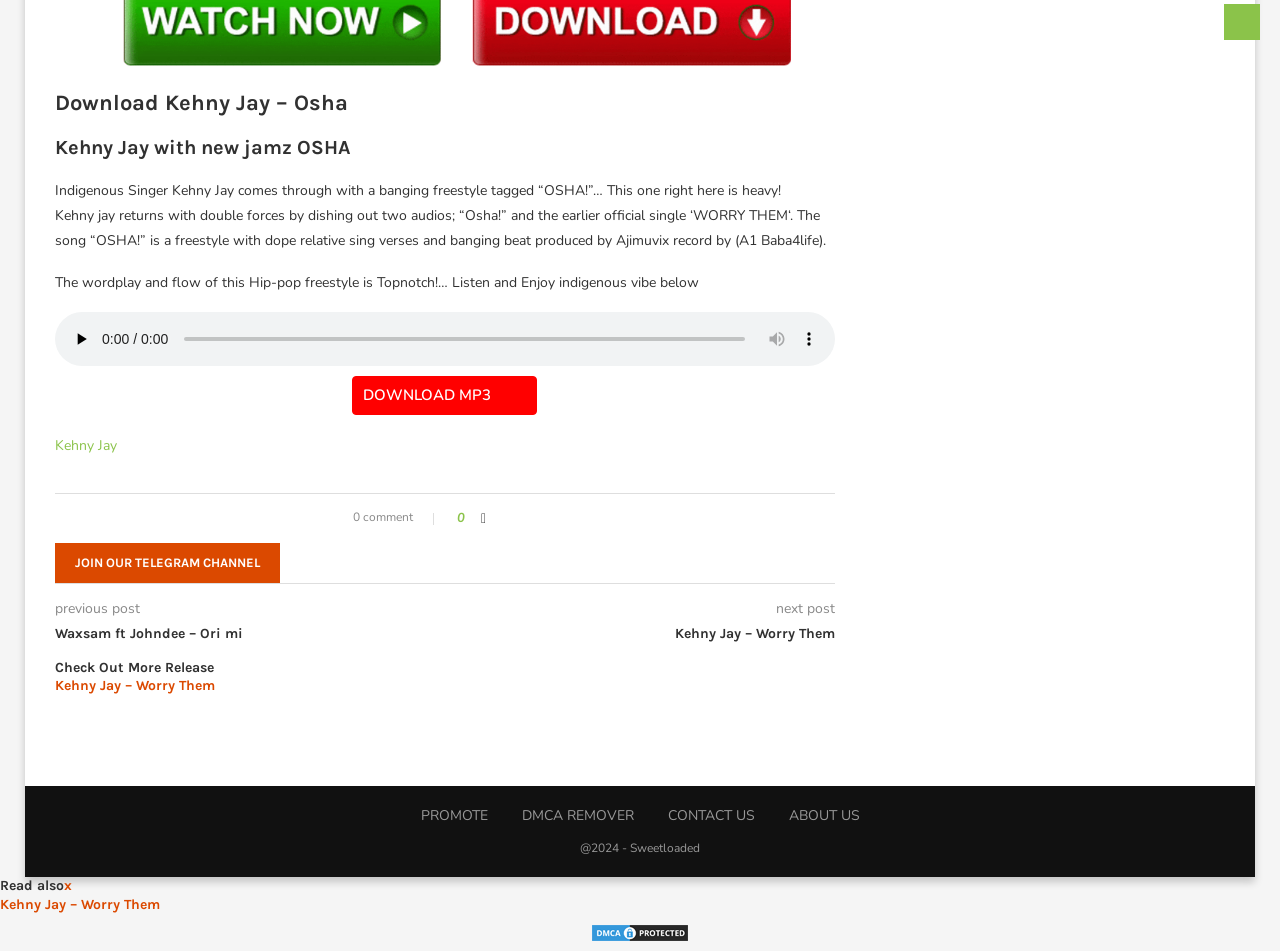Please locate the bounding box coordinates of the element's region that needs to be clicked to follow the instruction: "Play the audio". The bounding box coordinates should be provided as four float numbers between 0 and 1, i.e., [left, top, right, bottom].

[0.043, 0.34, 0.076, 0.374]